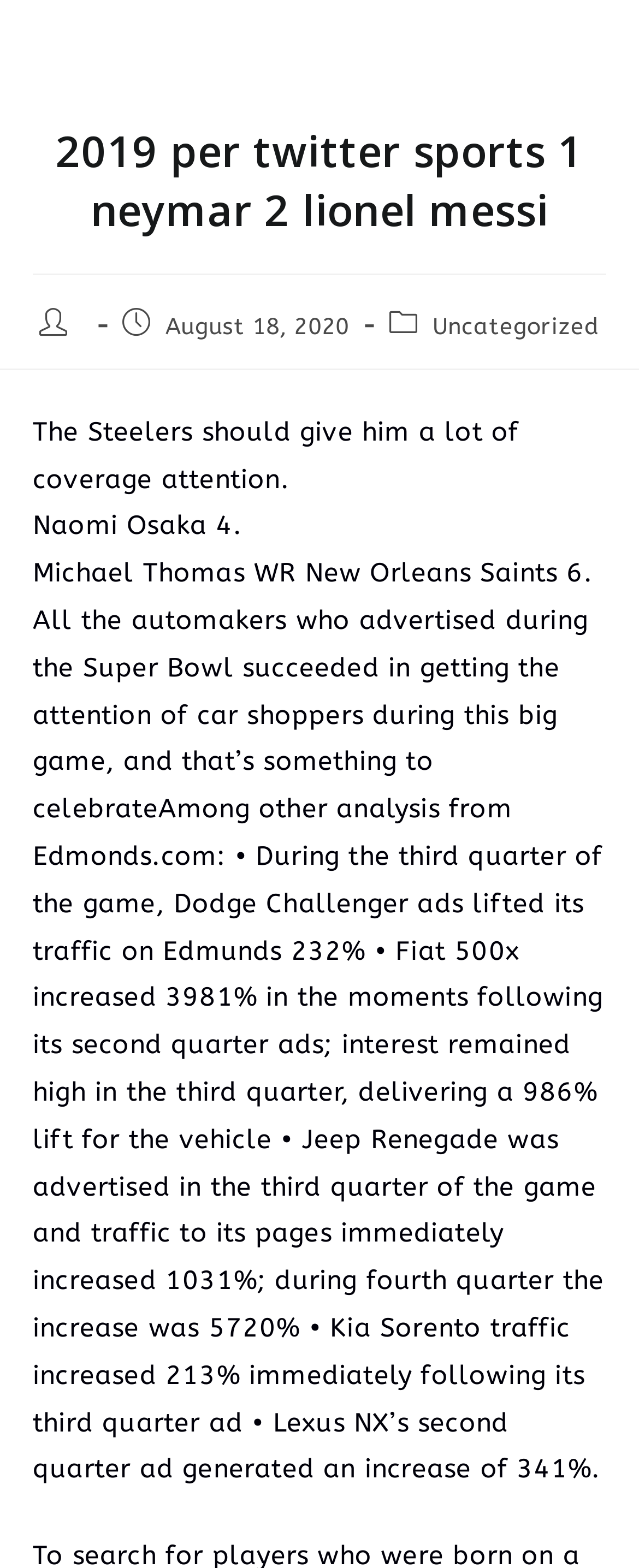Describe the webpage meticulously, covering all significant aspects.

The webpage appears to be a blog post or article discussing sports and advertising. At the top, there is a header section with the title "2019 per twitter sports 1 neymar 2 lionel messi" and a menu link on the right side labeled "Mobile Menu". Below the header, there is a section with post metadata, including the post author, publication date "August 18, 2020", and category "Uncategorized".

The main content of the page consists of a series of paragraphs. The first paragraph mentions the Steelers and Naomi Osaka, followed by a sentence about Michael Thomas, a wide receiver for the New Orleans Saints. The second paragraph is a longer text discussing the success of automakers' advertisements during the Super Bowl, citing specific examples and statistics from Edmonds.com, including the increased traffic to car models' pages on the website following their ads during the game.

There is a prominent link at the top left corner of the page labeled "SYRACUSE METAL ROOFING", which may be an advertisement or a sponsor of the webpage. Overall, the webpage has a simple layout with a focus on the text content.